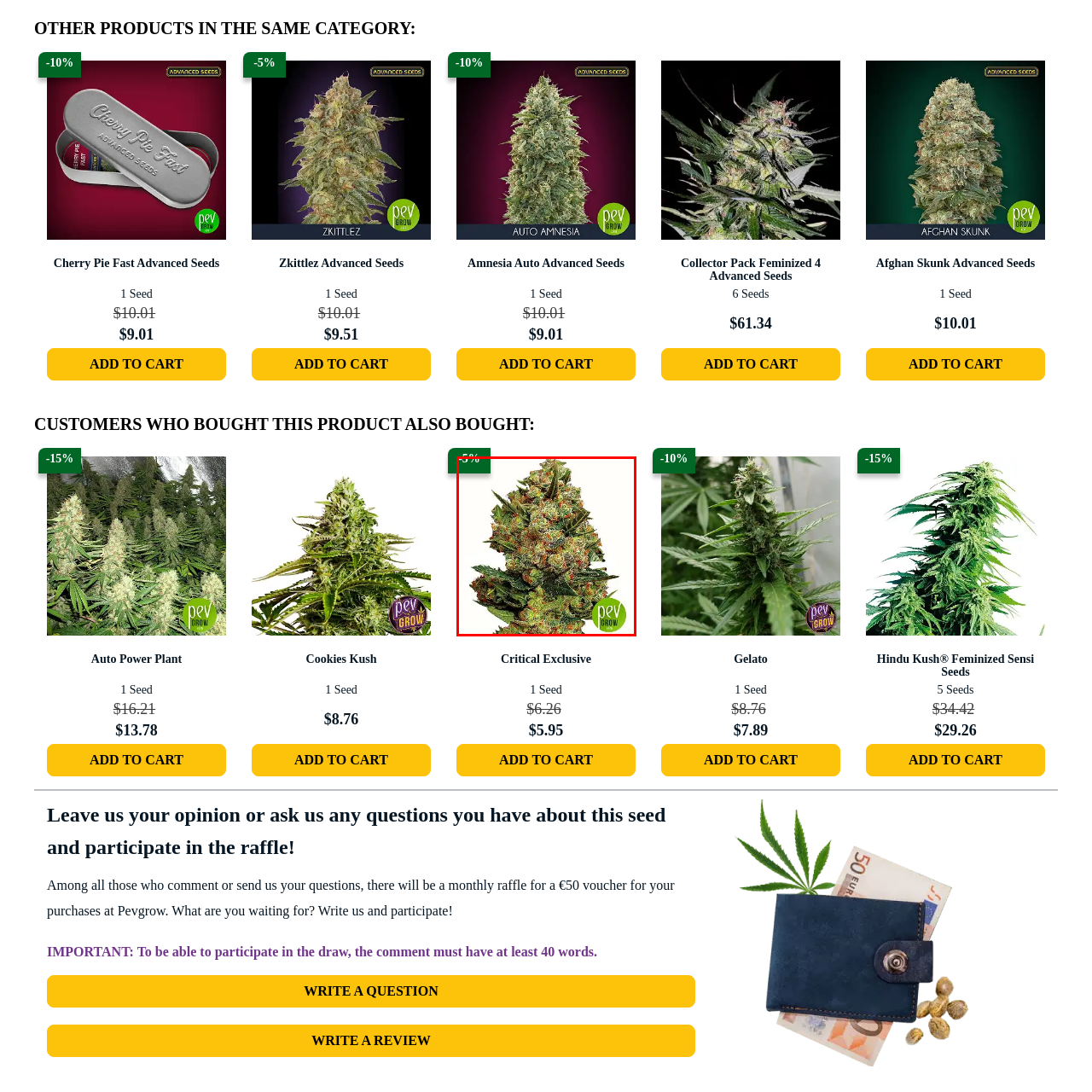Please scrutinize the image encapsulated by the red bounding box and provide an elaborate answer to the next question based on the details in the image: What is the brand name visible in the image?

The branding of Pevgrow is visible at the bottom right of the image, reinforcing the product's identity and indicating the brand associated with the cannabis strain.